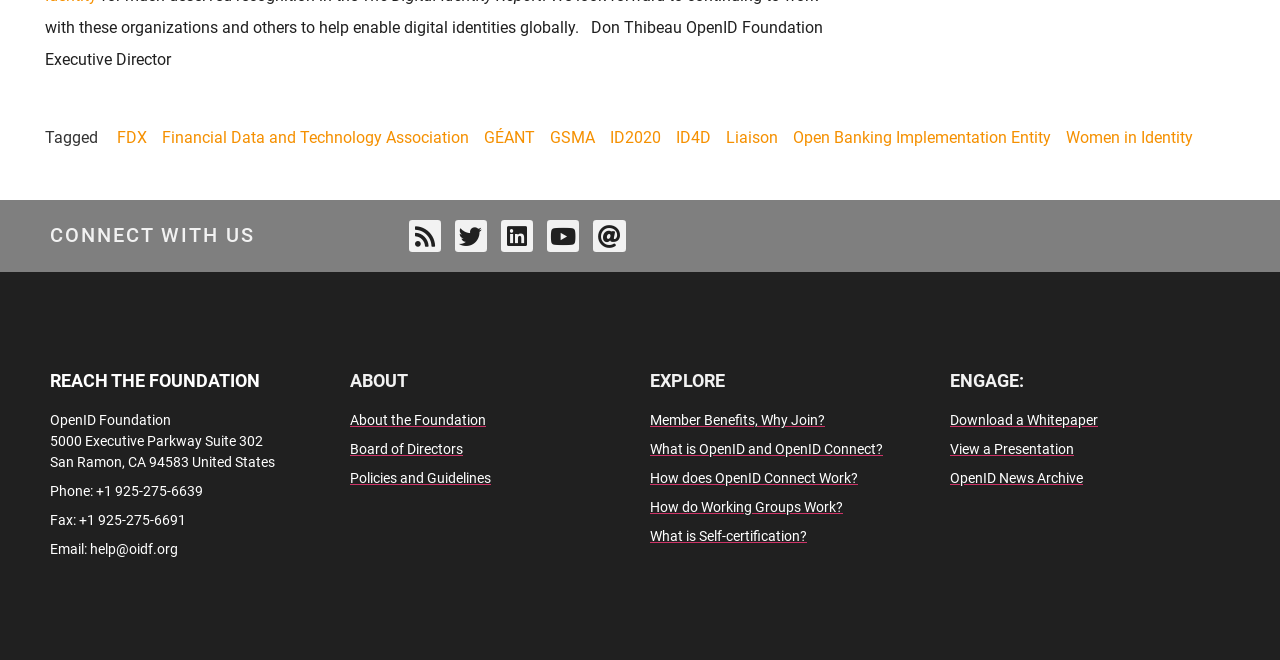Can you specify the bounding box coordinates of the area that needs to be clicked to fulfill the following instruction: "Search the website"?

None